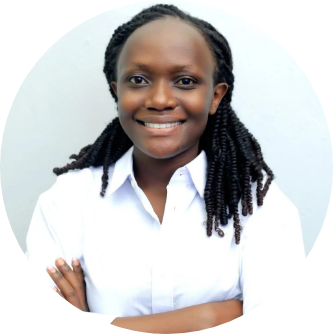Describe the image thoroughly.

The image features a headshot of Janet Alinda, depicted in a circular frame against a neutral background. She is smiling confidently, wearing a crisp white shirt. Her hair is styled in natural, long braids, showcasing a relaxed and approachable demeanor. Janet is associated with the Drexel University community, where she is involved in various initiatives. This image is part of a section on the webpage highlighting individuals recognized for their contributions, offering a glimpse into her role and character.